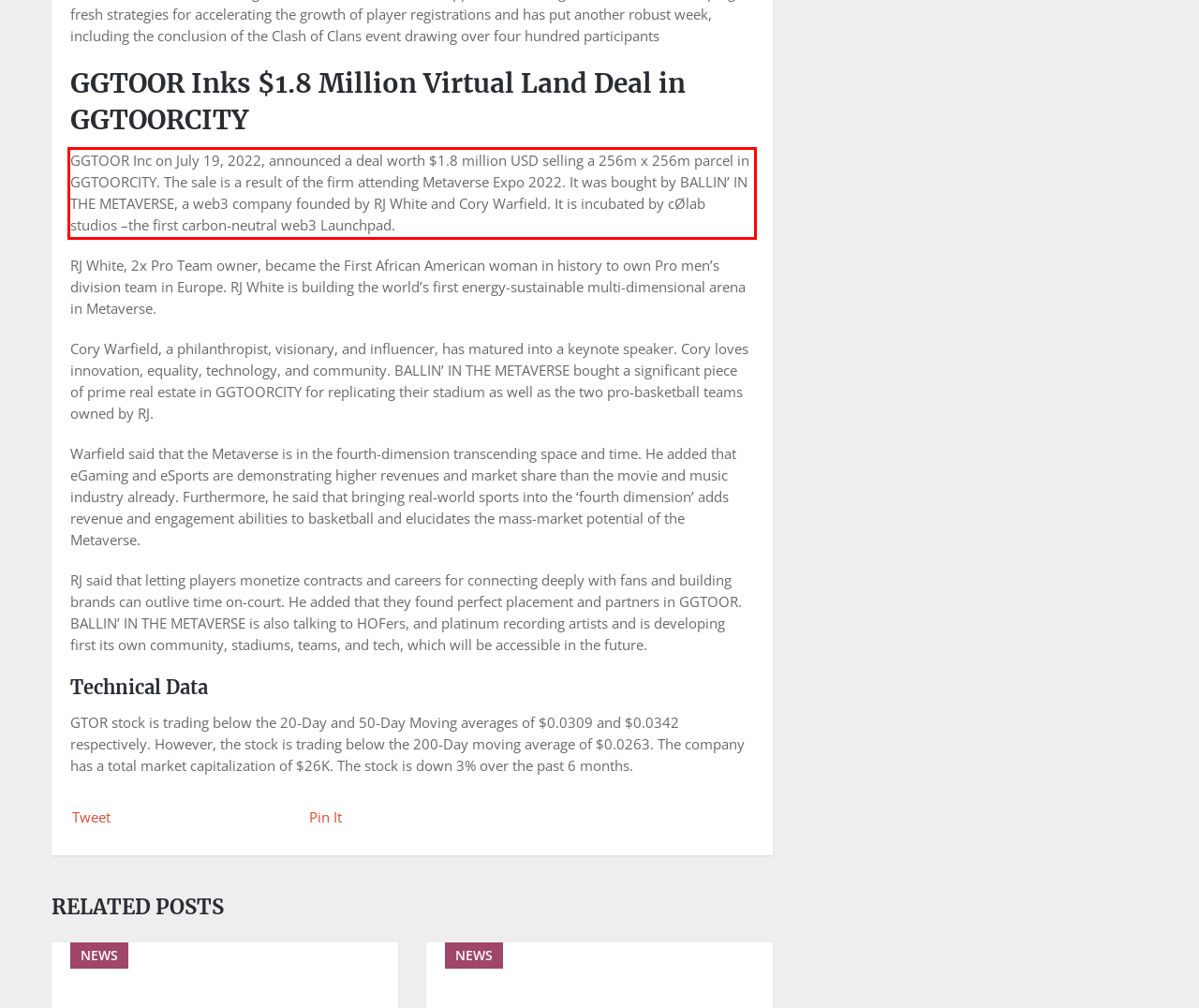View the screenshot of the webpage and identify the UI element surrounded by a red bounding box. Extract the text contained within this red bounding box.

GGTOOR Inc on July 19, 2022, announced a deal worth $1.8 million USD selling a 256m x 256m parcel in GGTOORCITY. The sale is a result of the firm attending Metaverse Expo 2022. It was bought by BALLIN’ IN THE METAVERSE, a web3 company founded by RJ White and Cory Warfield. It is incubated by cØlab studios –the first carbon-neutral web3 Launchpad.